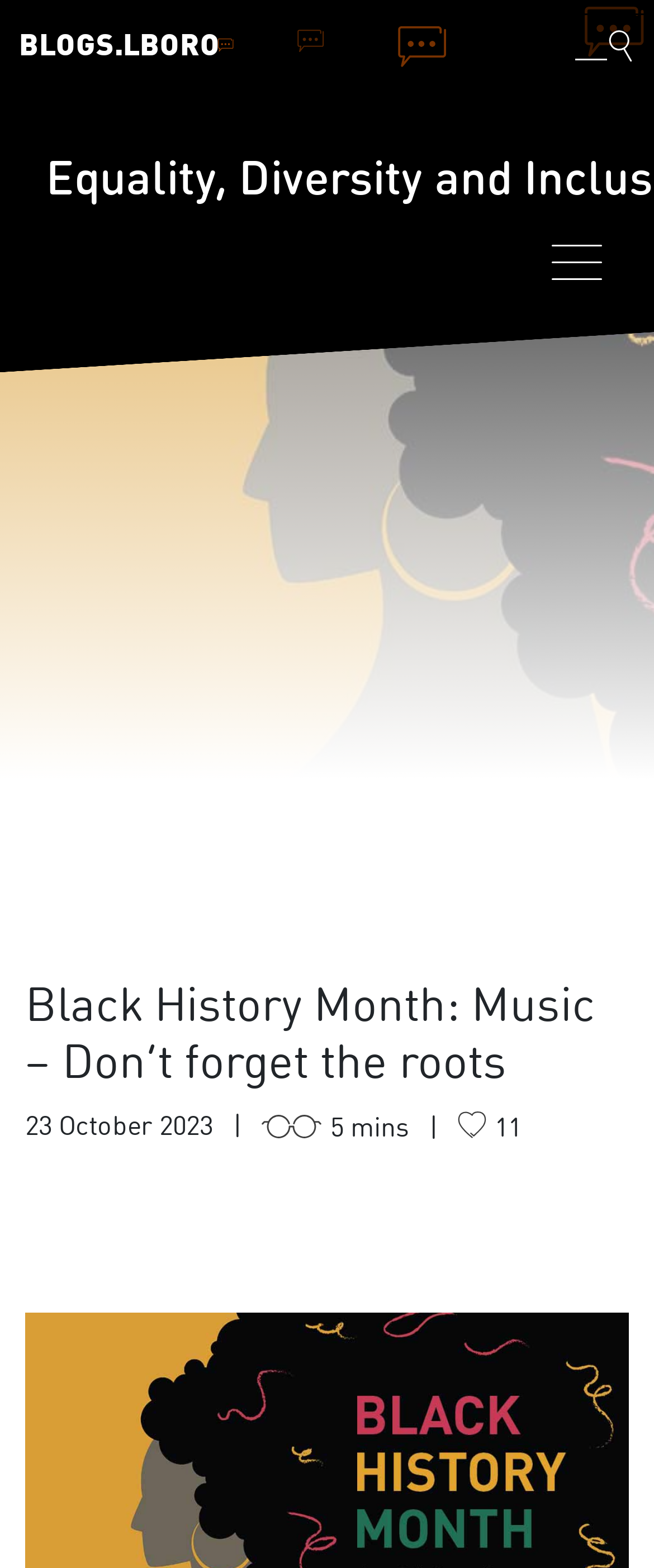Could you please study the image and provide a detailed answer to the question:
What is the date of the blog post?

I found the date of the blog post by looking at the static text element with the content '23 October 2023' which is located at the coordinates [0.038, 0.711, 0.326, 0.728].